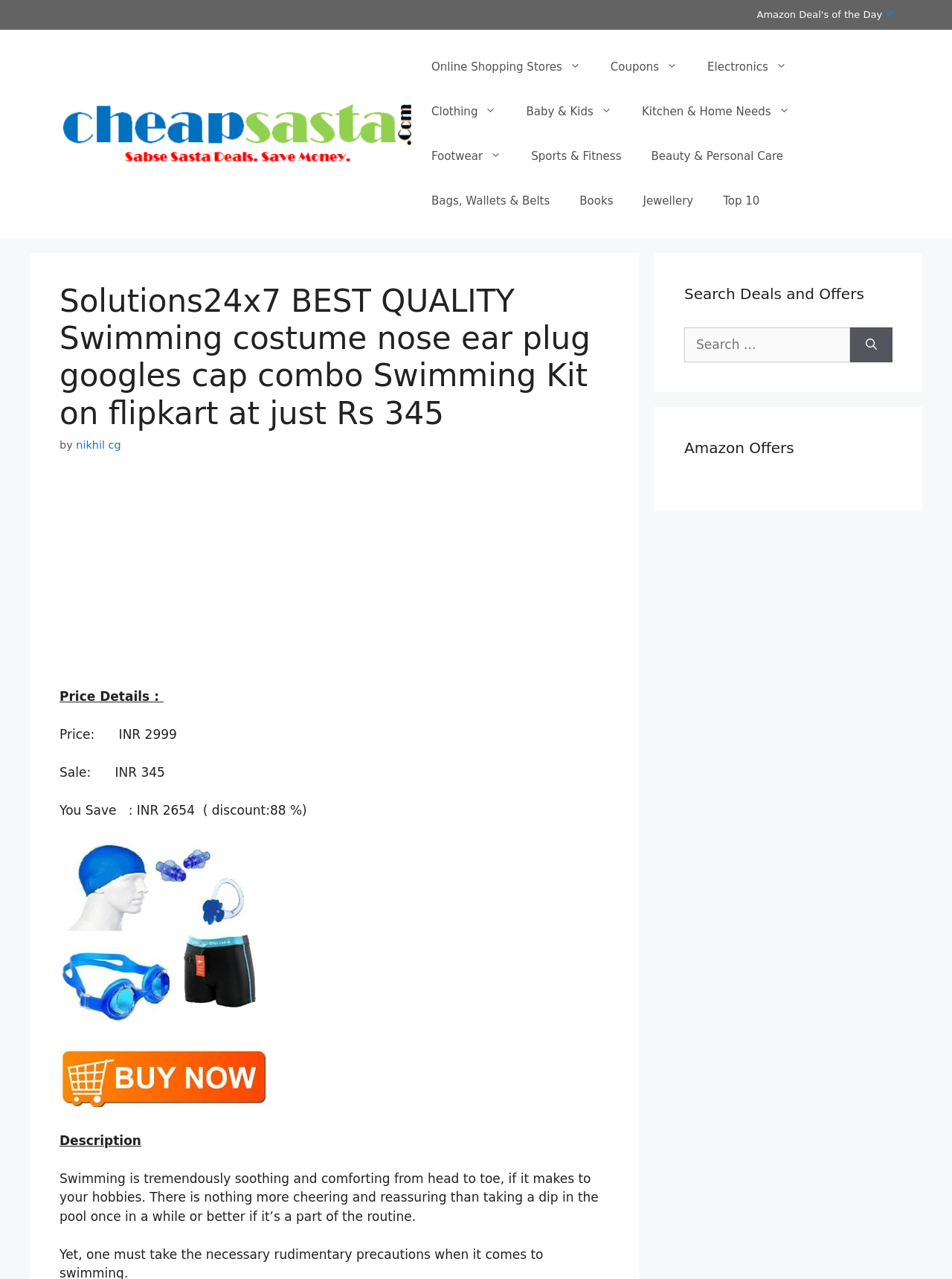Explain the features and main sections of the webpage comprehensively.

This webpage appears to be an e-commerce product page, specifically showcasing a swimming kit on Flipkart. At the top, there is a complementary section with a link to "Amazon Deal's of the Day". Below this, there is a prominent link to "Best deals | Best Offers | Hot Deals | Reviews | Top Deals" accompanied by an image.

On the left side, there is a navigation menu with various categories such as "Online Shopping Stores", "Coupons", "Electronics", "Clothing", and more. These links are arranged vertically, with "Online Shopping Stores" at the top and "Jewellery" at the bottom.

The main content of the page is focused on the swimming kit product. There is a heading that reads "Solutions24x7 BEST QUALITY Swimming costume nose ear plug googles cap combo Swimming Kit on flipkart at just Rs 345". Below this, there is a section with price details, including the original price, sale price, and discount percentage. 

Further down, there is an image of the swimming kit, accompanied by a link to the product. Below this, there is a product description that discusses the benefits of swimming. 

On the right side, there is a complementary section with a heading "Search Deals and Offers". This section contains a search box and a "Search" button, allowing users to search for deals and offers. Below this, there is another complementary section with a heading "Amazon Offers".